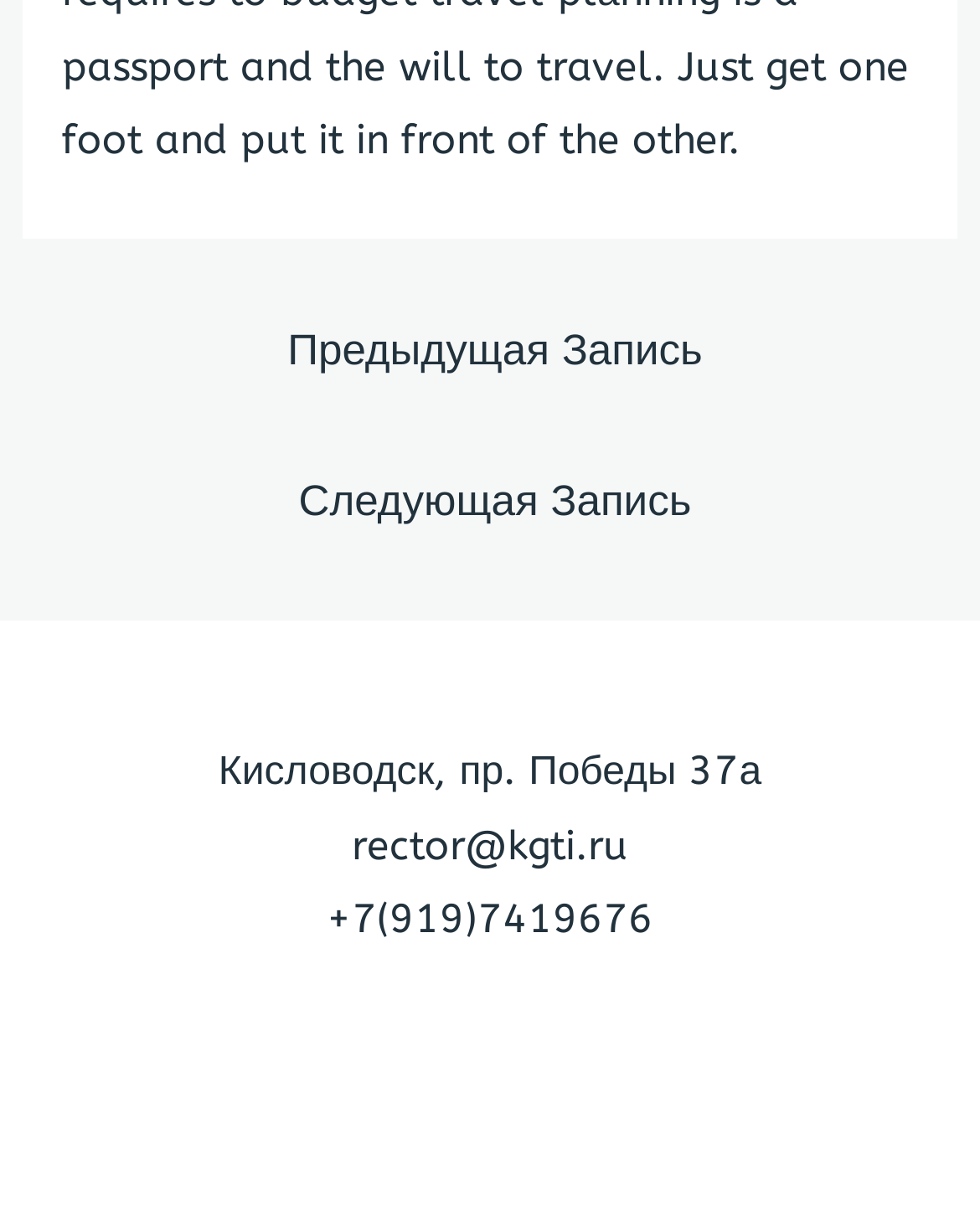Analyze the image and provide a detailed answer to the question: What is the email address of the rector?

I searched for an email address by examining the links in the complementary element 'Footer Widget 1'. I found a link with the OCR text 'rector@kgti.ru' which is likely the email address of the rector.